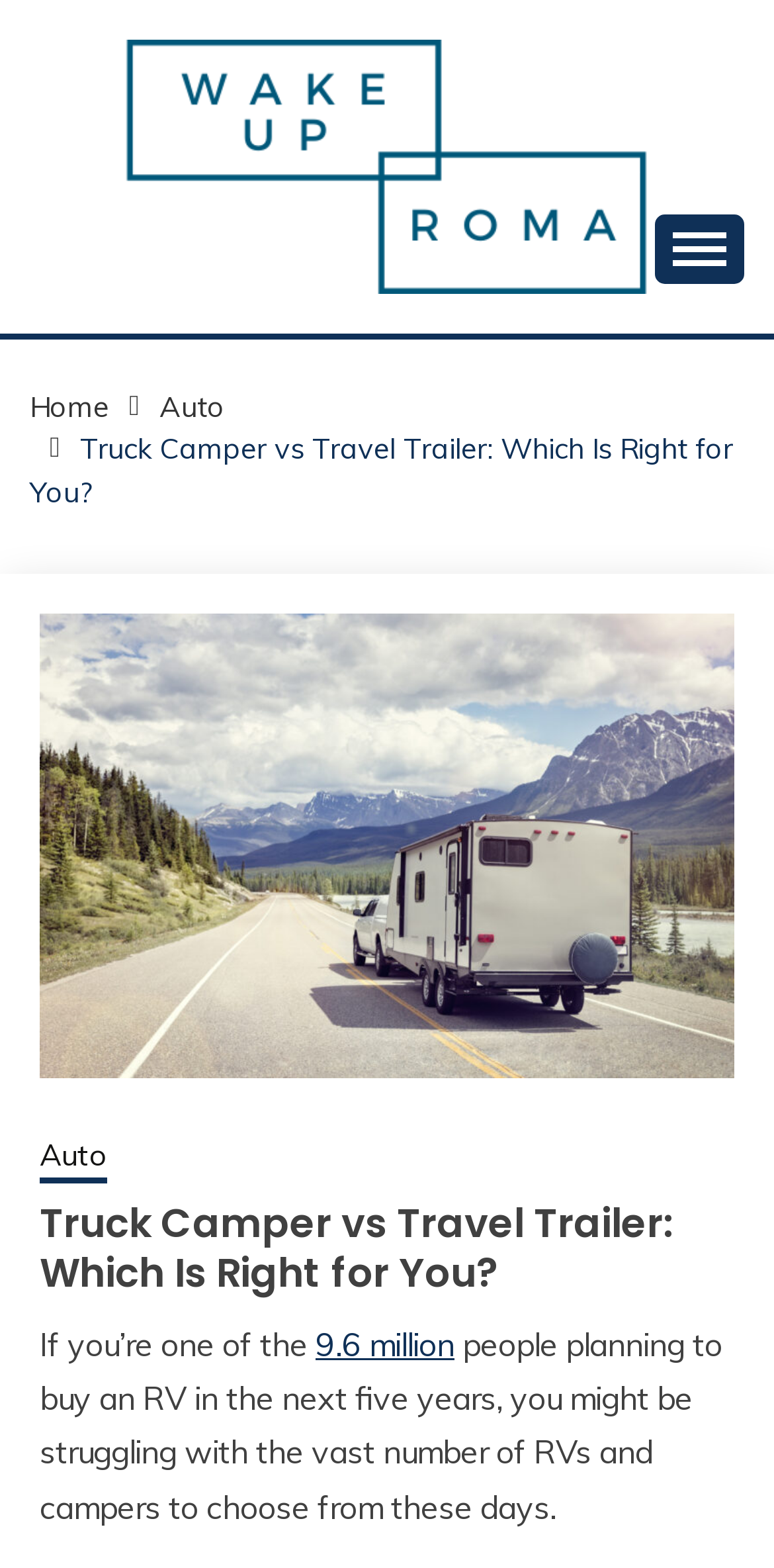Bounding box coordinates are to be given in the format (top-left x, top-left y, bottom-right x, bottom-right y). All values must be floating point numbers between 0 and 1. Provide the bounding box coordinate for the UI element described as: Auto

[0.206, 0.248, 0.29, 0.27]